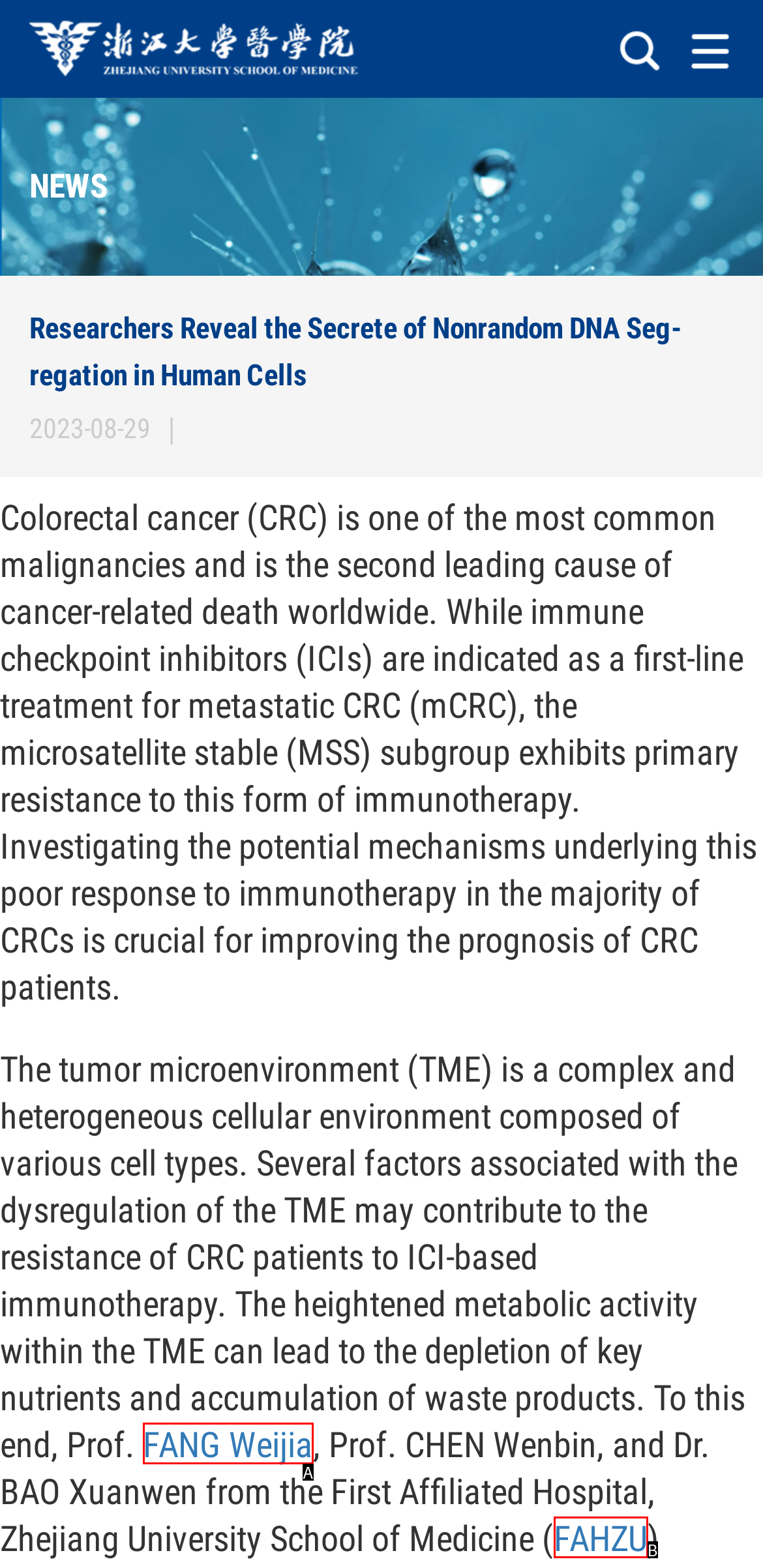Which HTML element matches the description: FANG Weijia?
Reply with the letter of the correct choice.

A